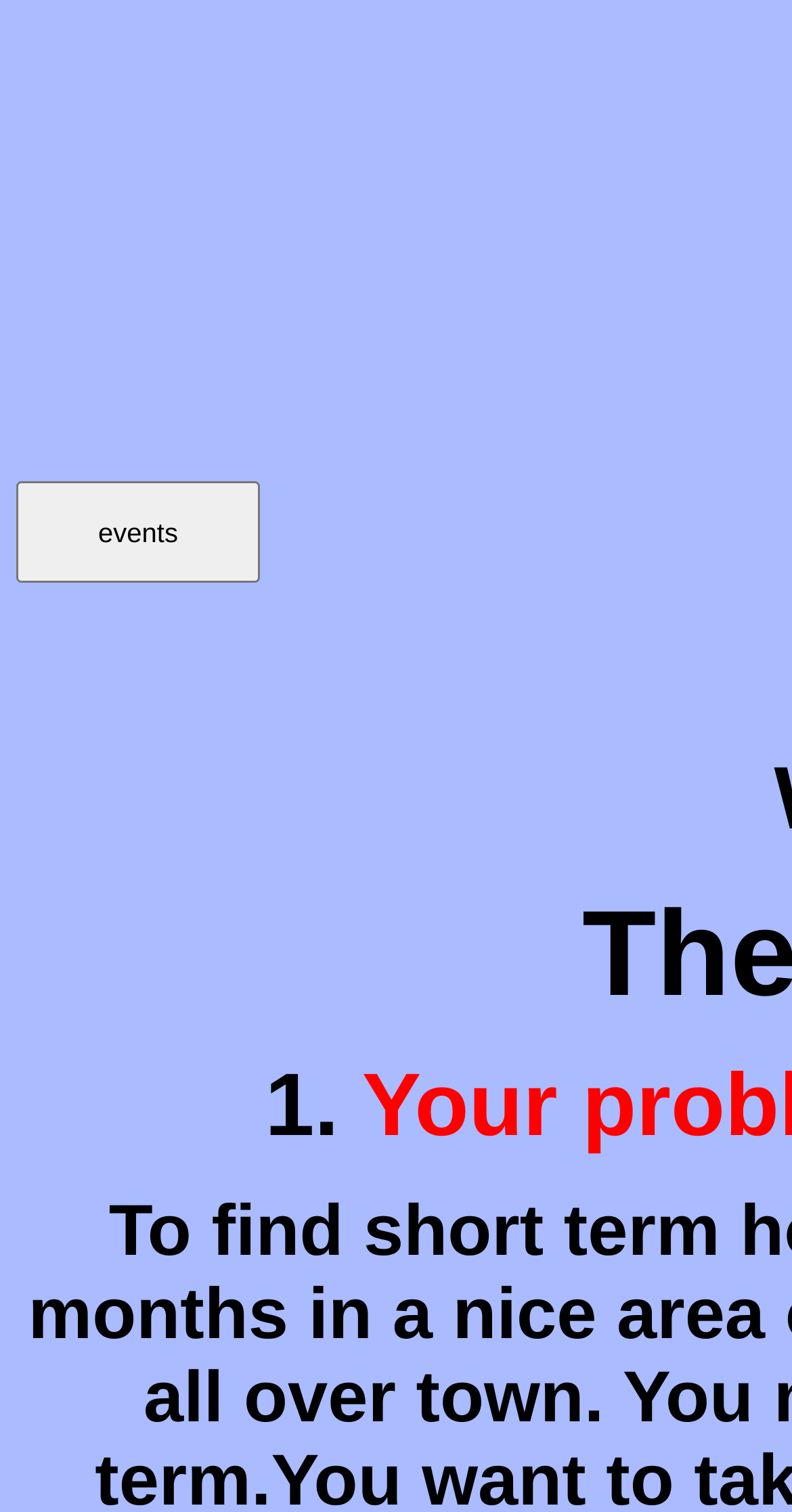Give the bounding box coordinates for the element described by: "parent_node: Welcome ! name="button-events" value="events"".

[0.021, 0.318, 0.328, 0.385]